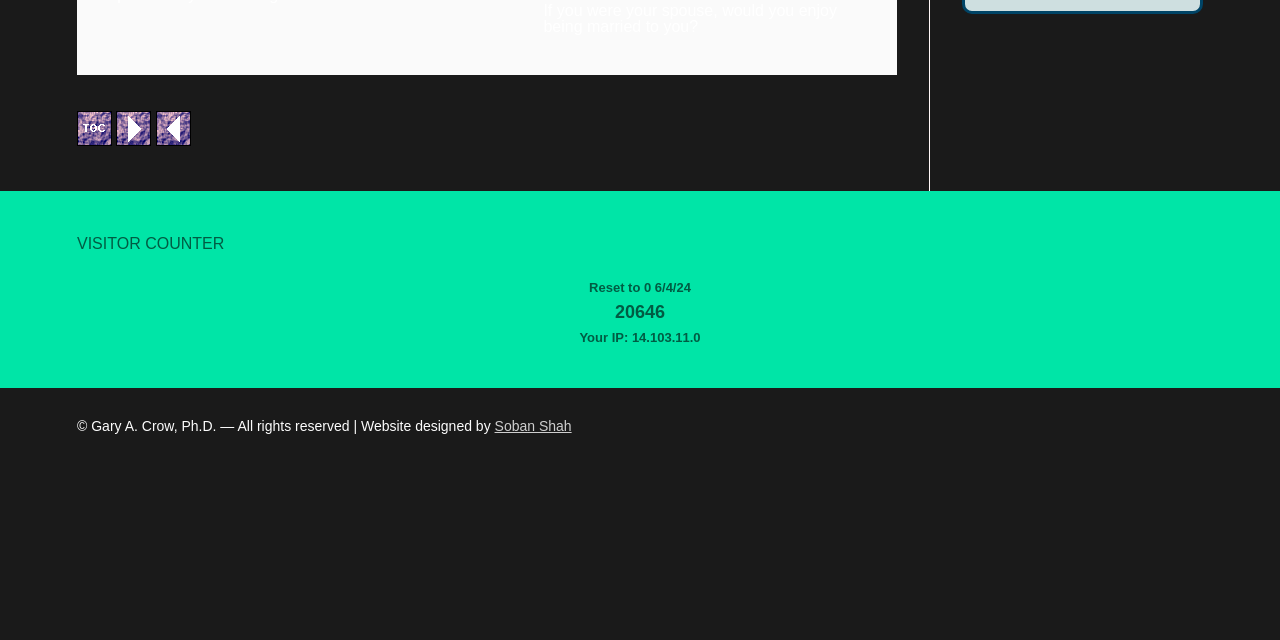Extract the bounding box coordinates for the HTML element that matches this description: "Soban Shah". The coordinates should be four float numbers between 0 and 1, i.e., [left, top, right, bottom].

[0.386, 0.653, 0.447, 0.678]